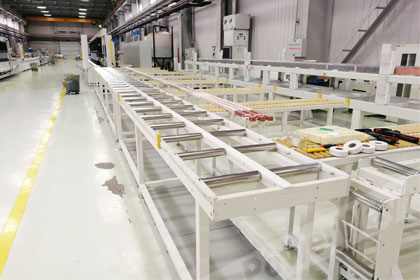What is the purpose of the conveyor racks in the foreground?
Provide a short answer using one word or a brief phrase based on the image.

Facilitate material movement and processing